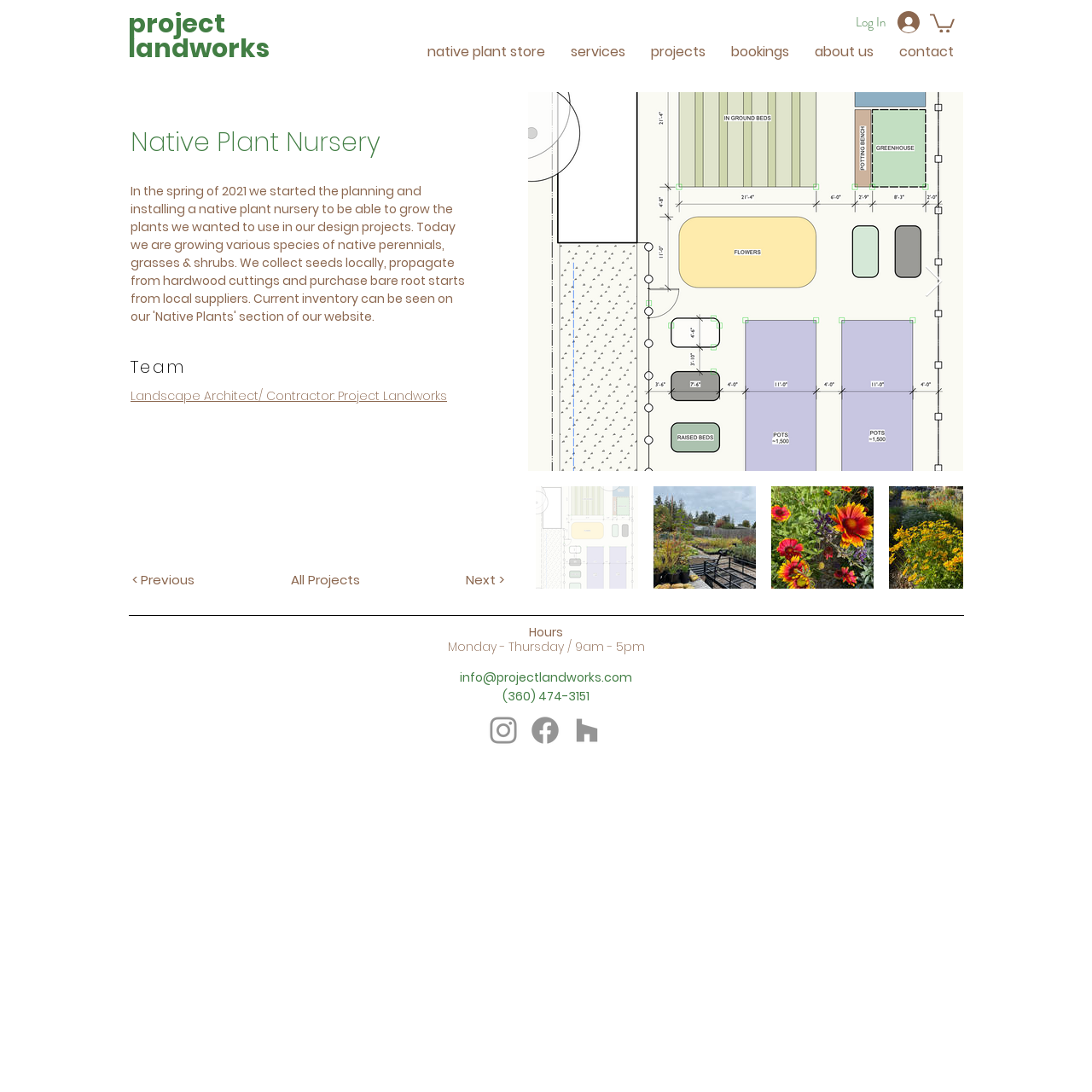Please provide the bounding box coordinate of the region that matches the element description: info@projectlandworks.com. Coordinates should be in the format (top-left x, top-left y, bottom-right x, bottom-right y) and all values should be between 0 and 1.

[0.421, 0.612, 0.579, 0.628]